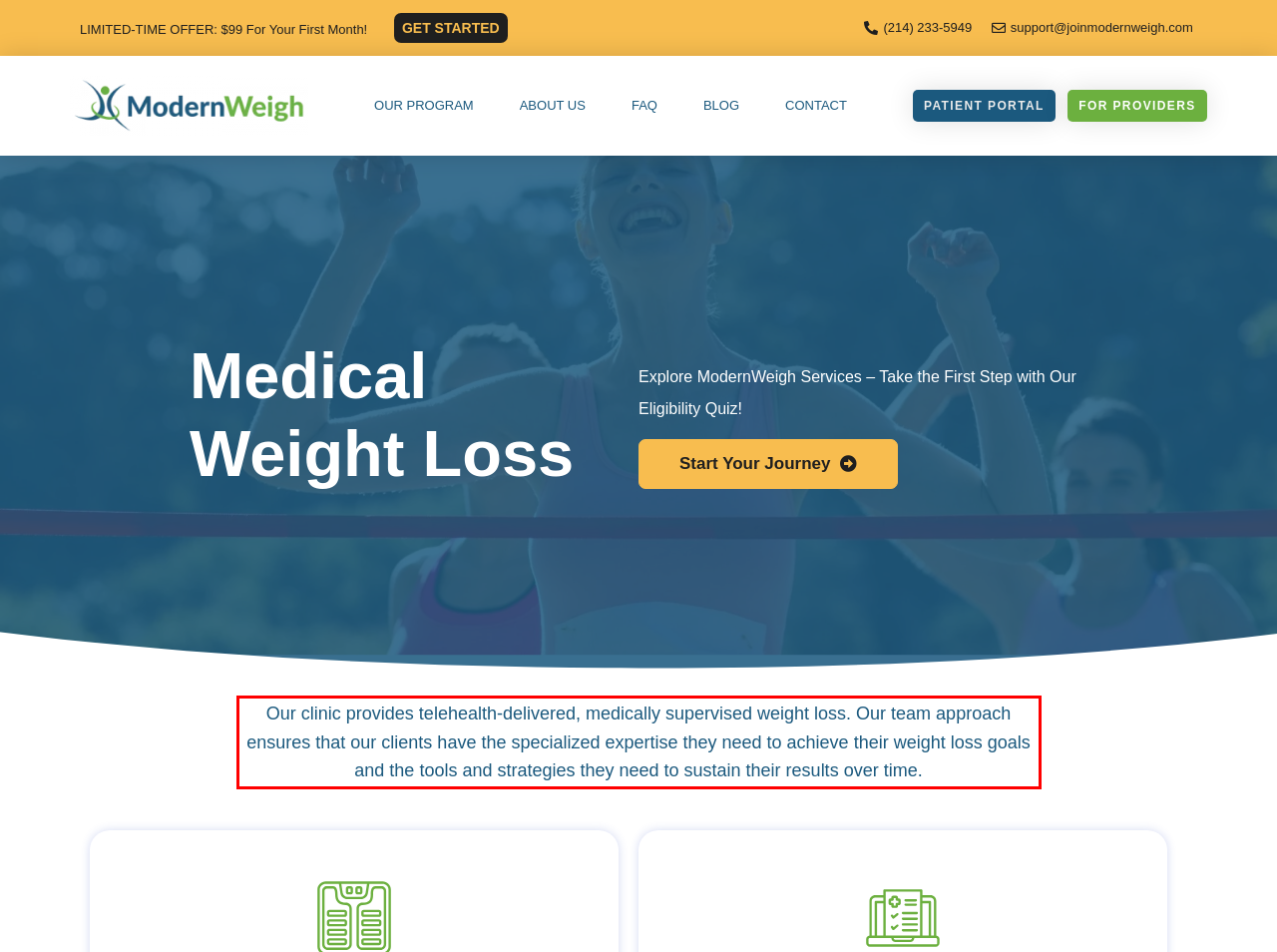Identify and extract the text within the red rectangle in the screenshot of the webpage.

Our clinic provides telehealth-delivered, medically supervised weight loss. Our team approach ensures that our clients have the specialized expertise they need to achieve their weight loss goals and the tools and strategies they need to sustain their results over time.